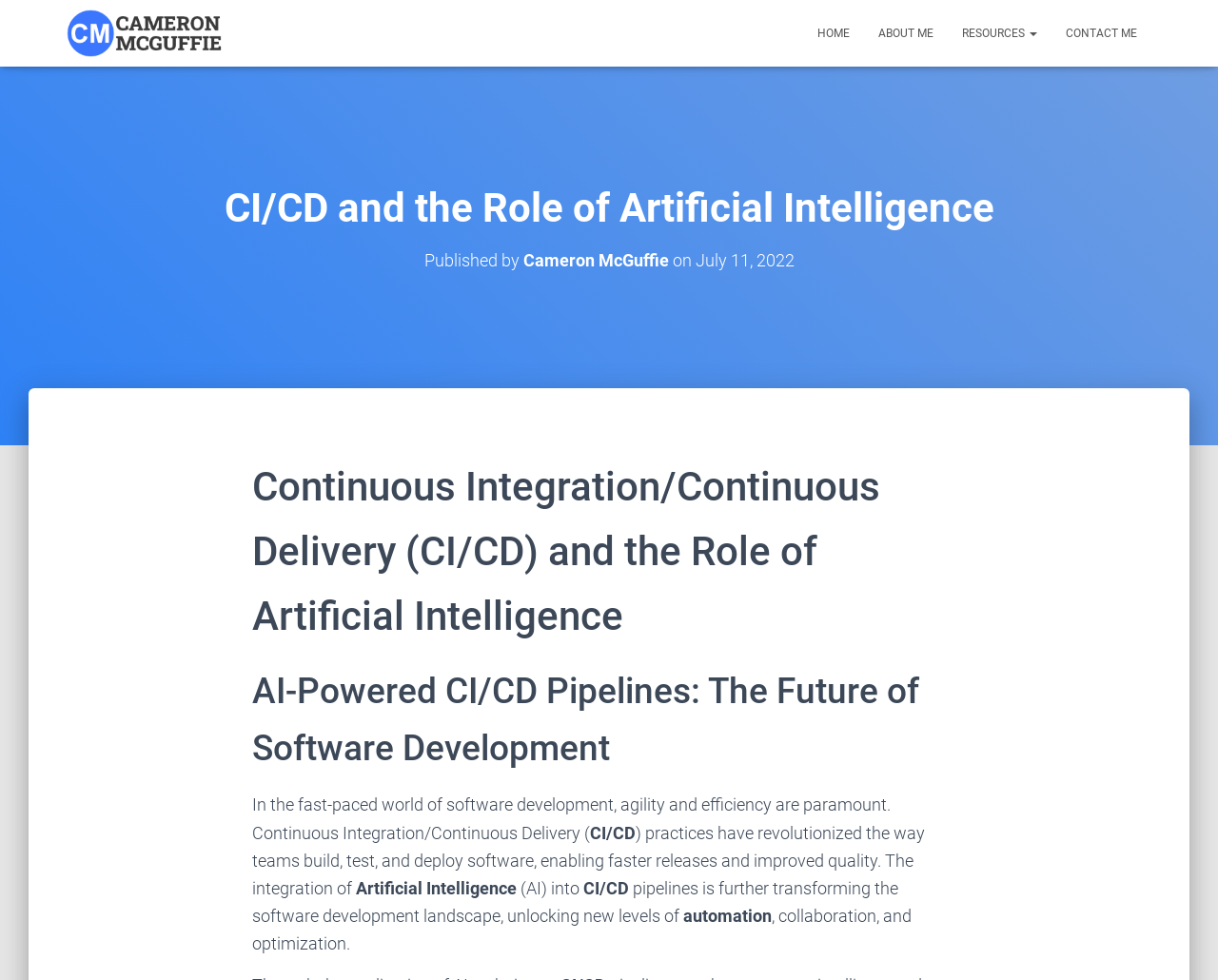Bounding box coordinates are specified in the format (top-left x, top-left y, bottom-right x, bottom-right y). All values are floating point numbers bounded between 0 and 1. Please provide the bounding box coordinate of the region this sentence describes: Cameron McGuffie

[0.429, 0.255, 0.549, 0.276]